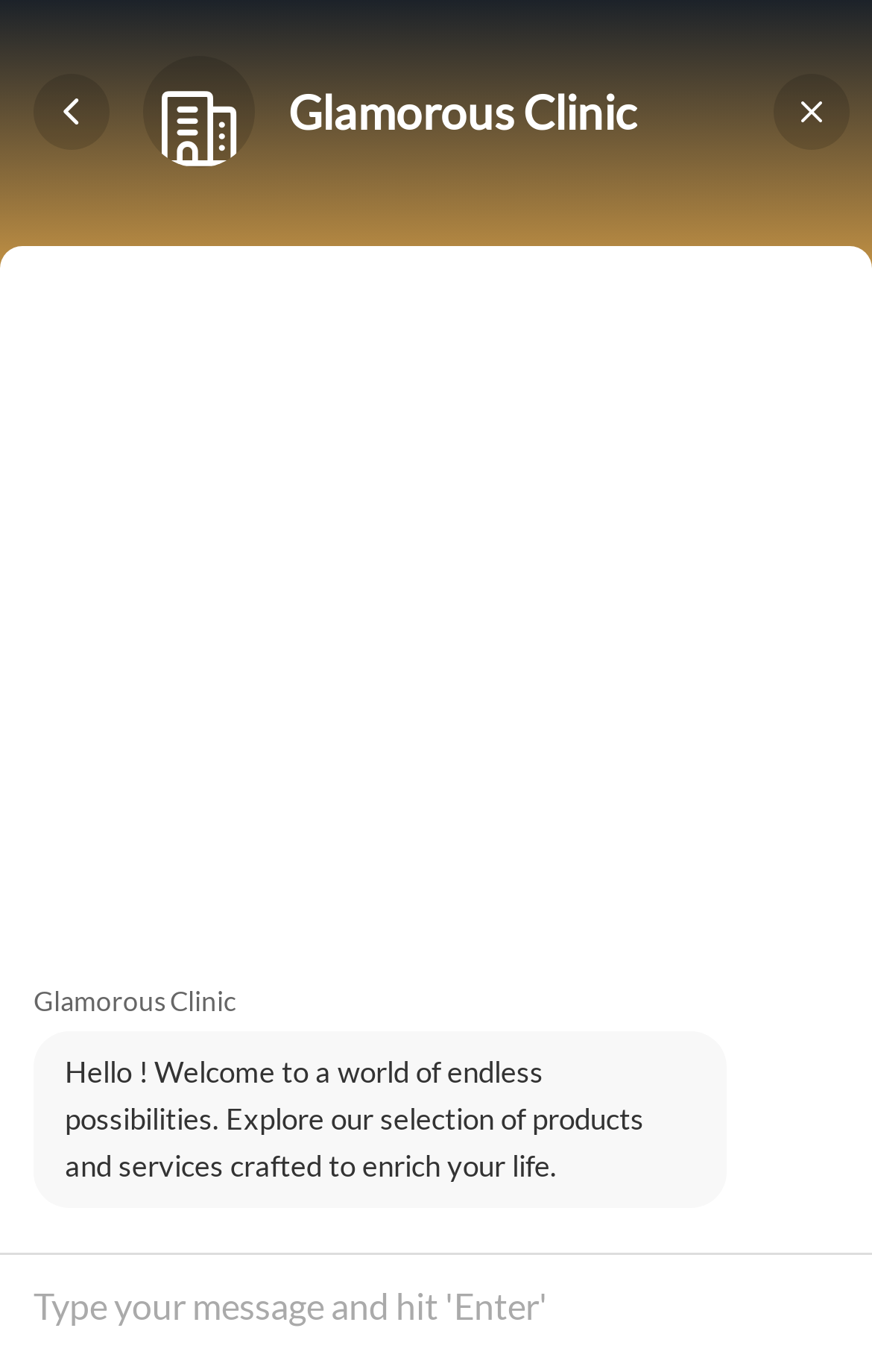Locate the bounding box coordinates of the clickable area to execute the instruction: "View Facebook page". Provide the coordinates as four float numbers between 0 and 1, represented as [left, top, right, bottom].

[0.628, 0.098, 0.685, 0.134]